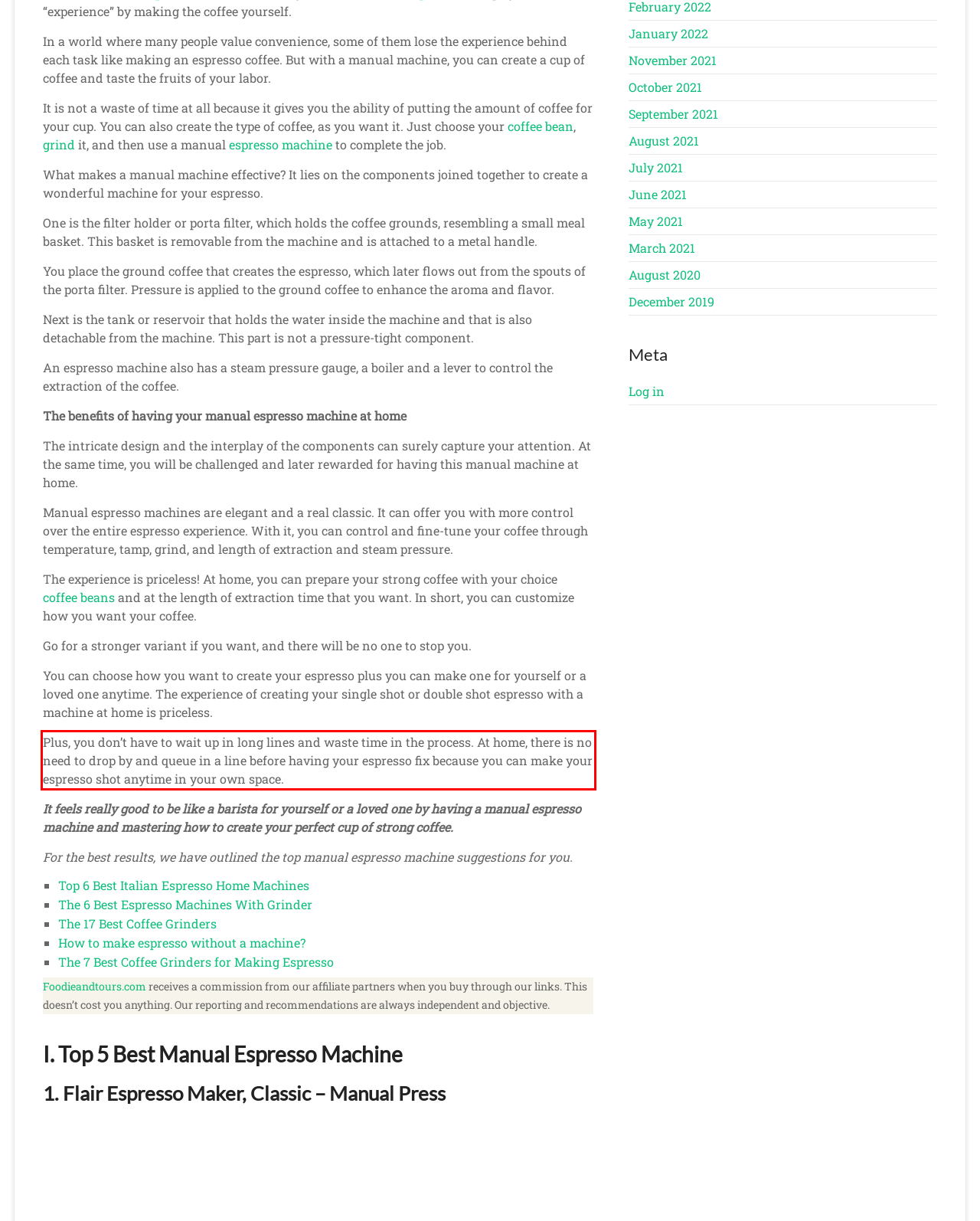You have a screenshot with a red rectangle around a UI element. Recognize and extract the text within this red bounding box using OCR.

Plus, you don’t have to wait up in long lines and waste time in the process. At home, there is no need to drop by and queue in a line before having your espresso fix because you can make your espresso shot anytime in your own space.